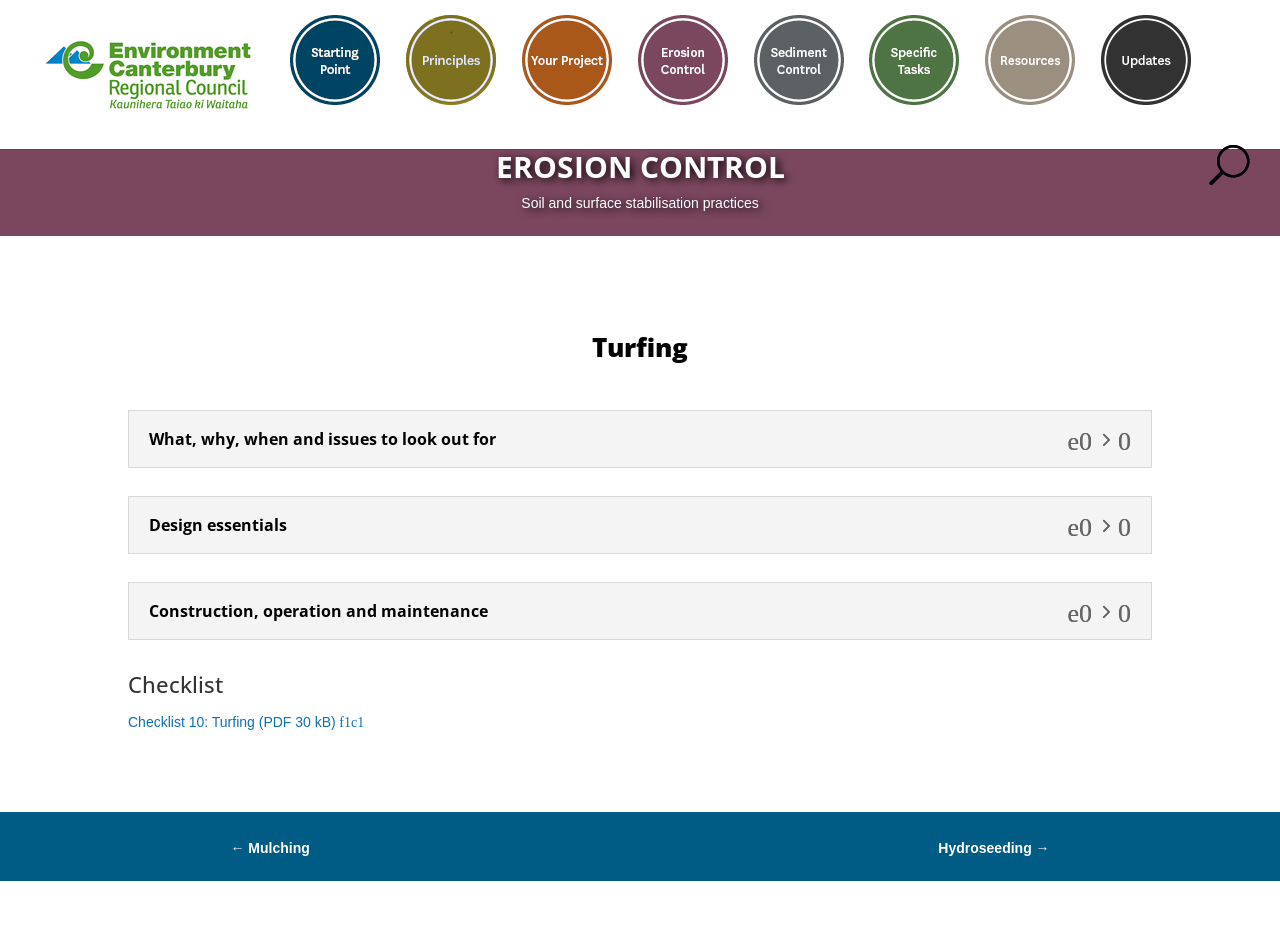Show the bounding box coordinates of the element that should be clicked to complete the task: "Go to Erosion Control".

[0.498, 0.016, 0.568, 0.13]